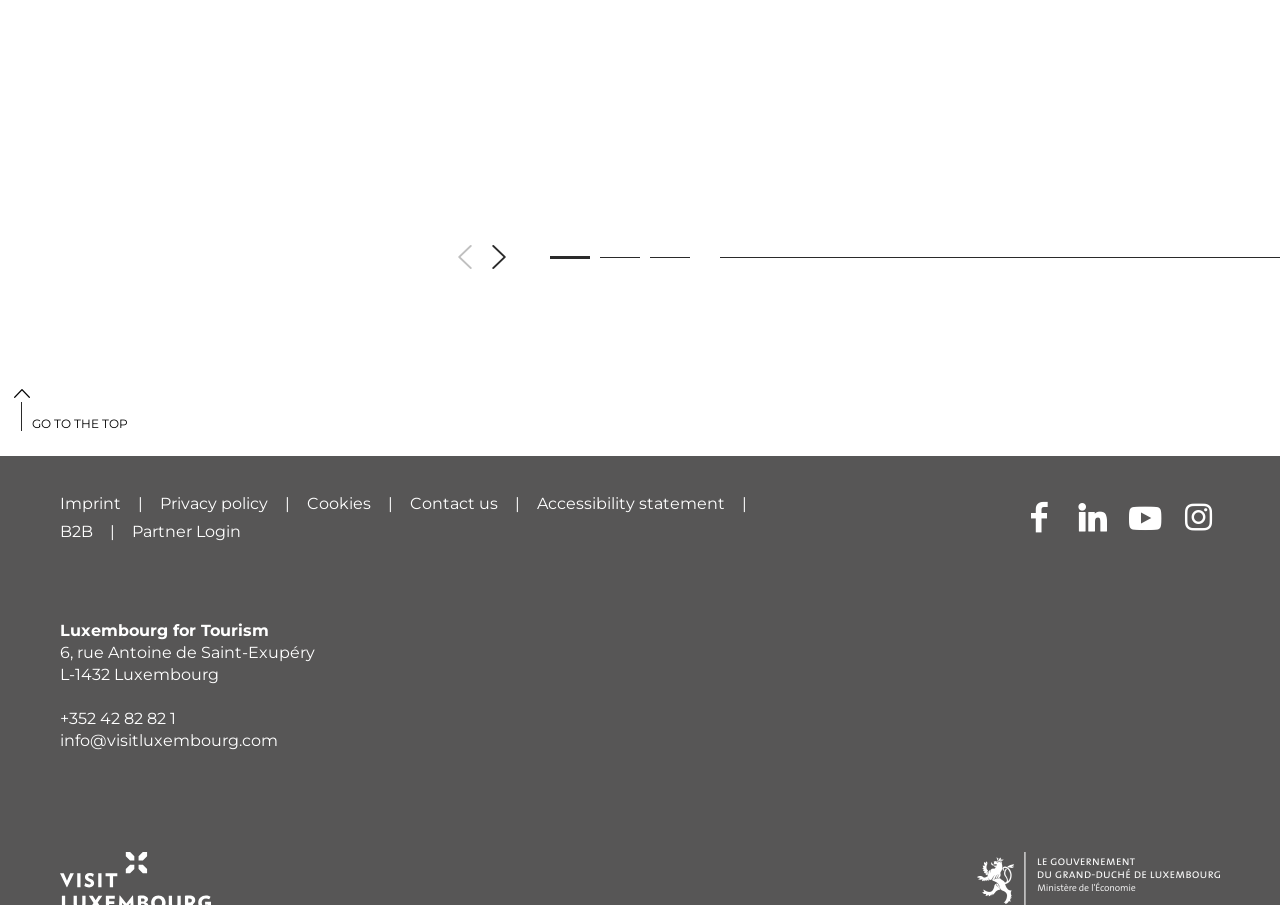How many social media links are available?
Using the image as a reference, answer the question with a short word or phrase.

4